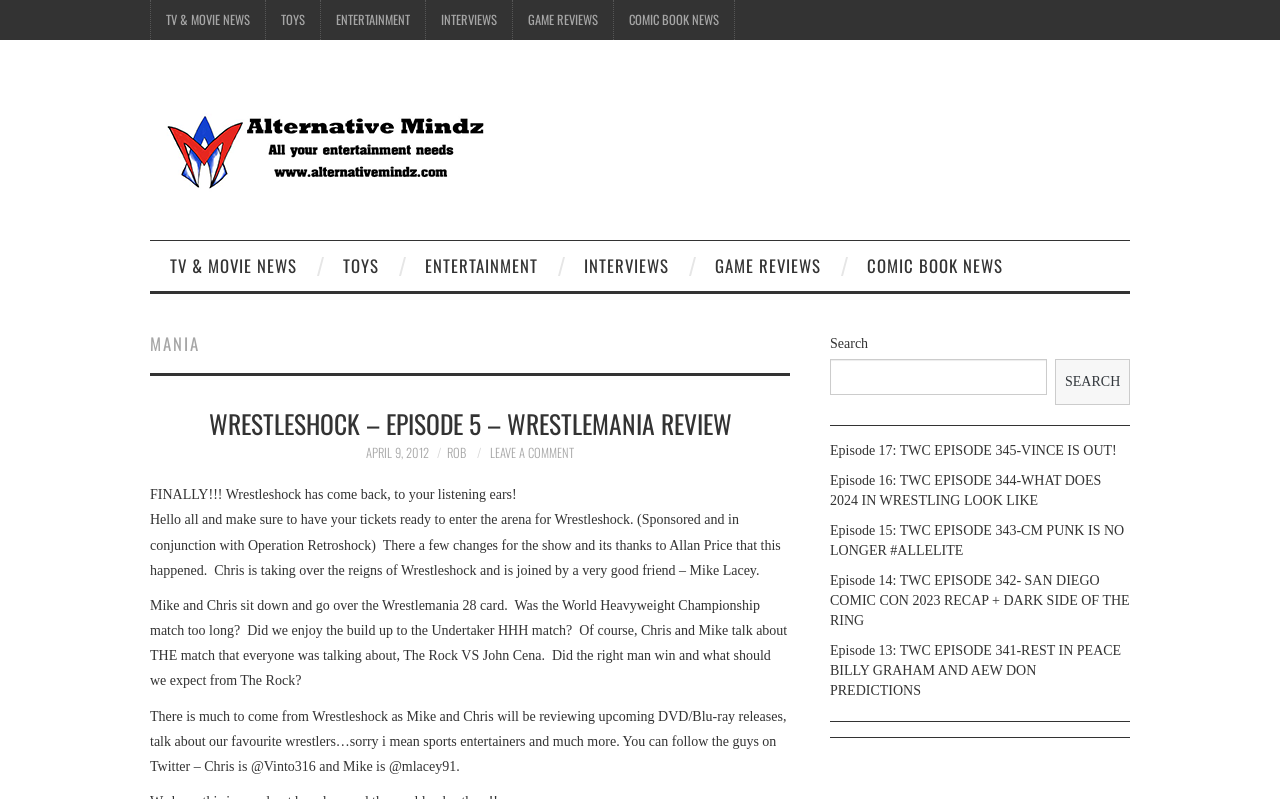Extract the bounding box coordinates for the UI element described as: "TV & Movie News".

[0.117, 0.302, 0.248, 0.364]